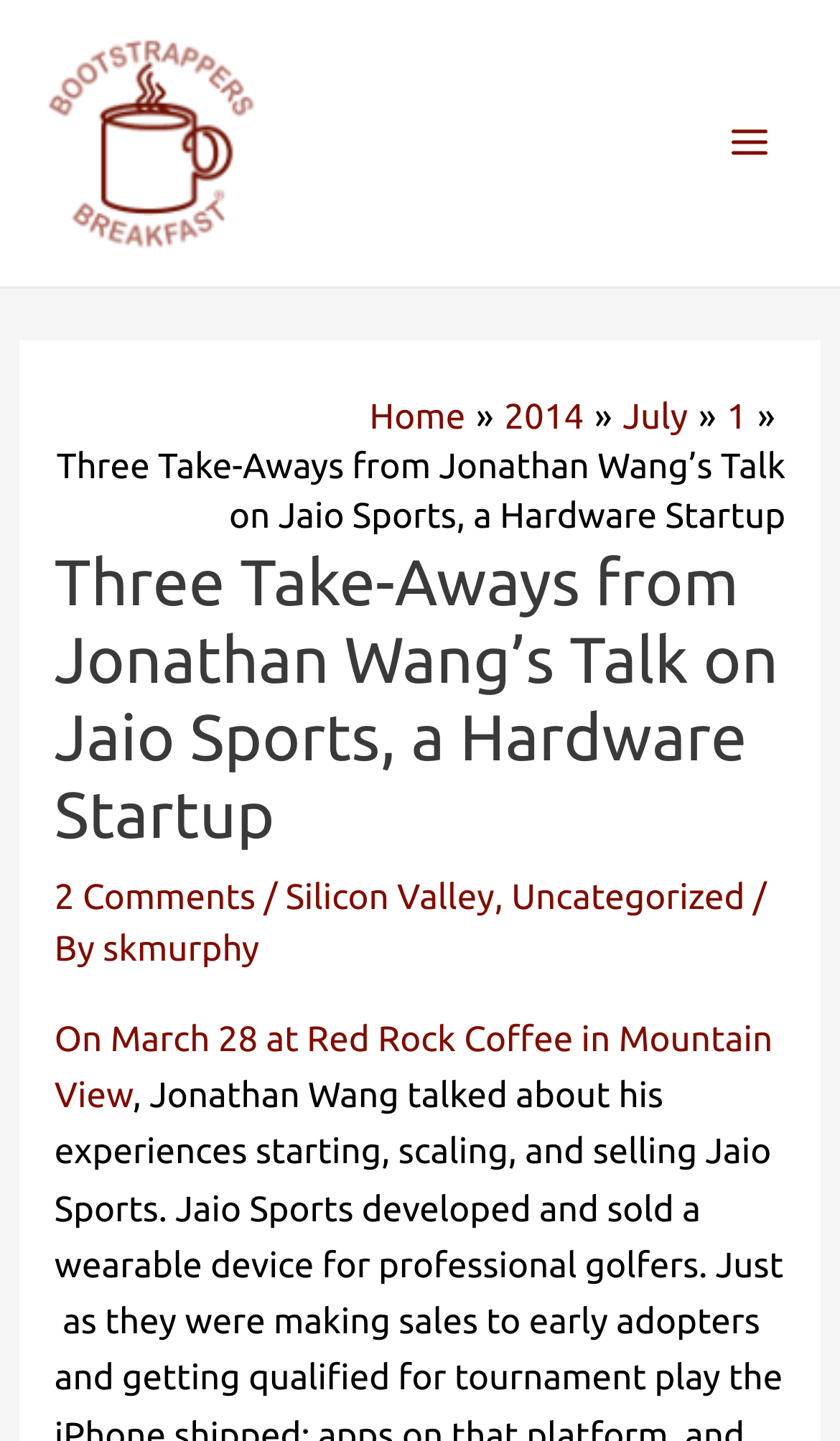Locate the bounding box coordinates of the element that needs to be clicked to carry out the instruction: "Go to Home page". The coordinates should be given as four float numbers ranging from 0 to 1, i.e., [left, top, right, bottom].

[0.44, 0.277, 0.554, 0.303]